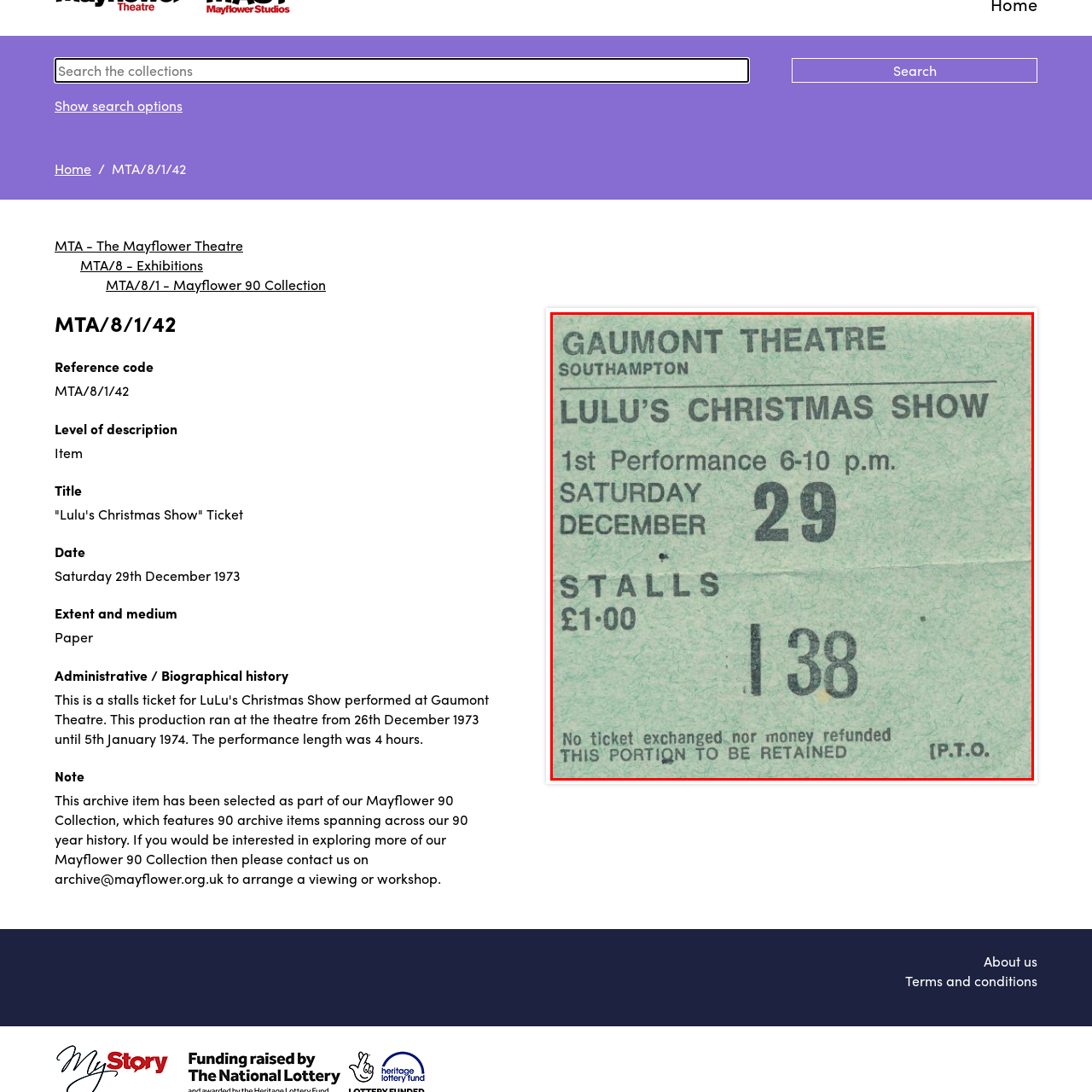Please scrutinize the portion of the image inside the purple boundary and provide an elaborate answer to the question below, relying on the visual elements: 
What is the price of the ticket for the stalls?

The ticket price for the stalls is £1.00, as indicated on the ticket.